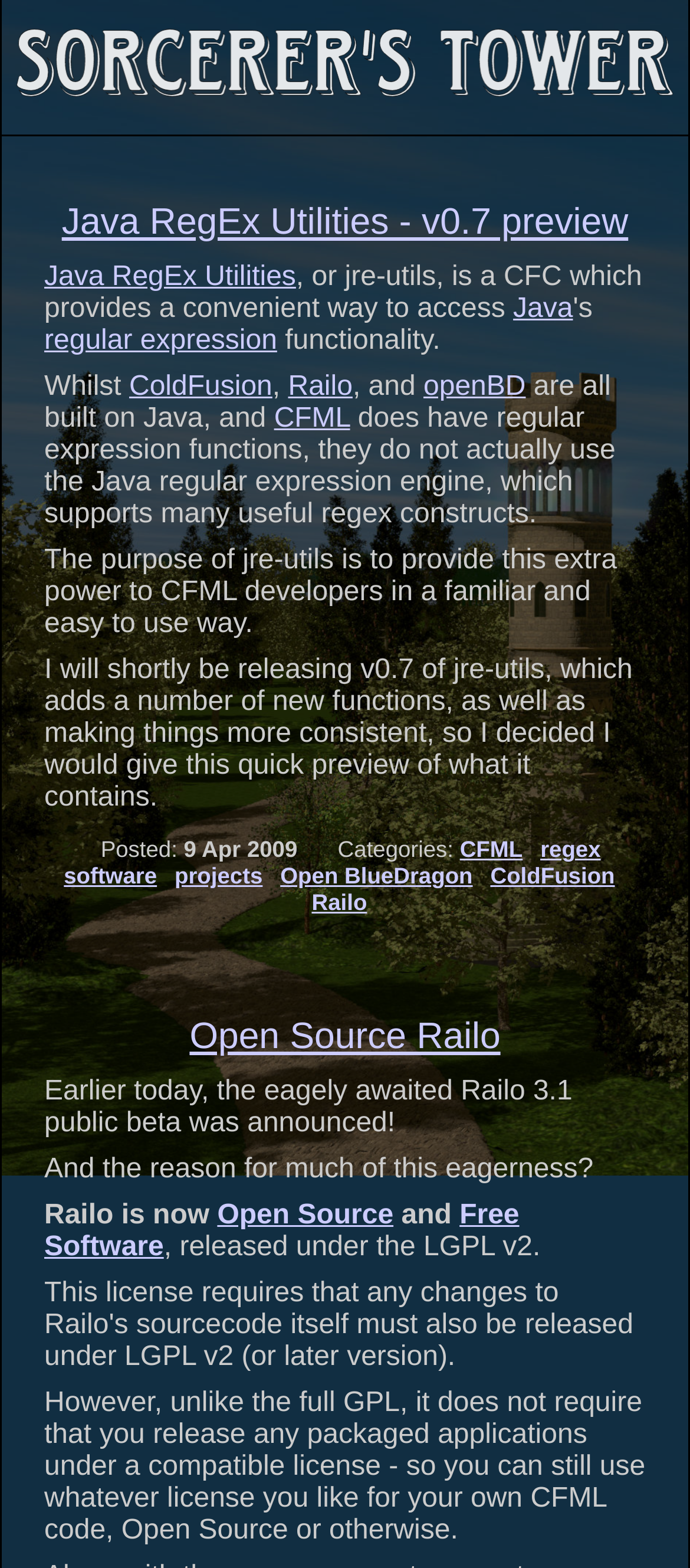What is Railo 3.1?
Answer the question based on the image using a single word or a brief phrase.

A public beta